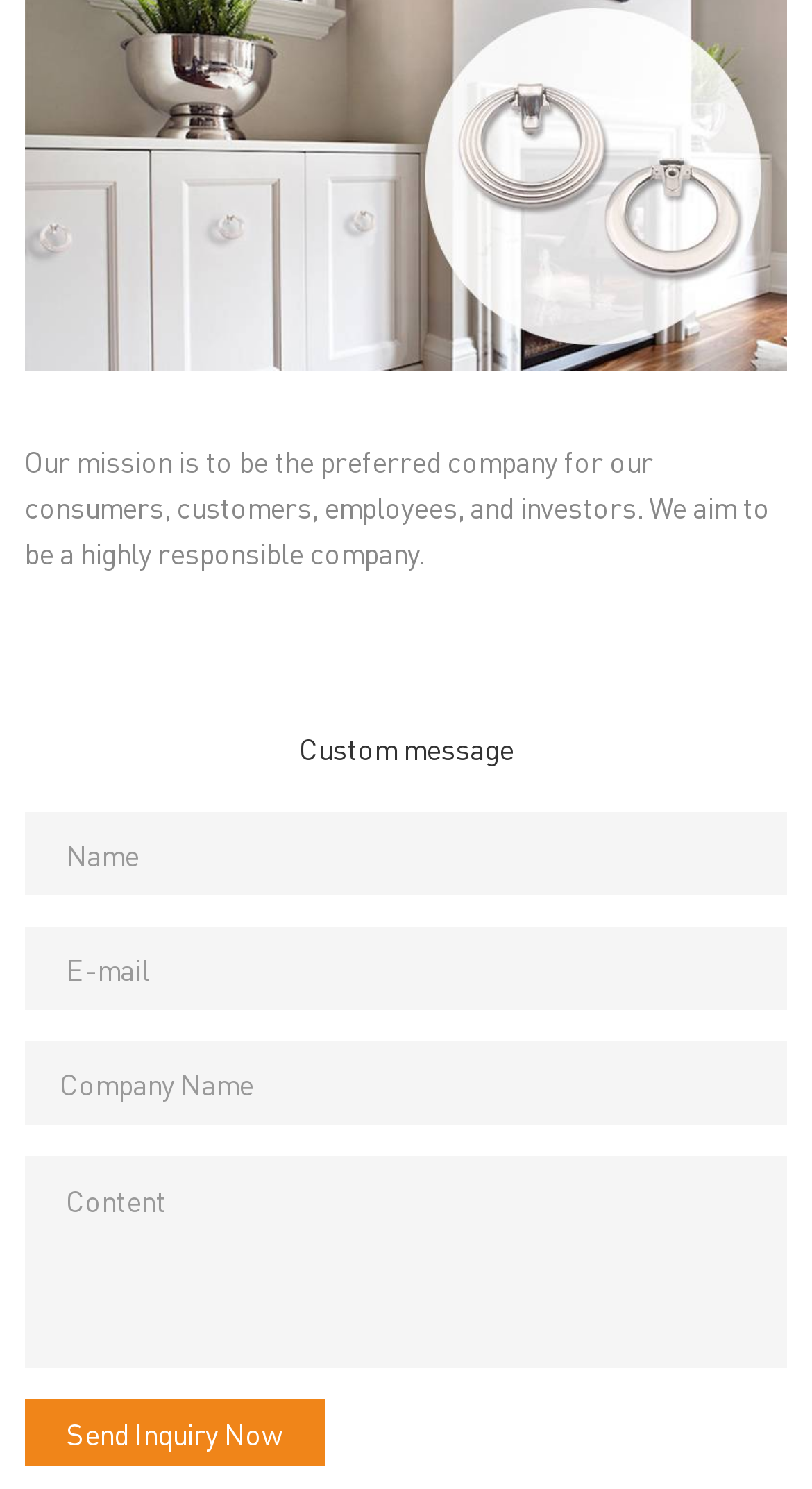Provide a short answer to the following question with just one word or phrase: What is the label of the first text field?

Name